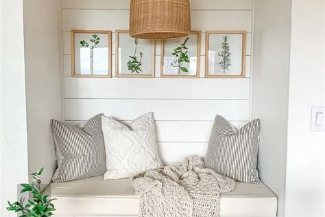What type of prints are on the wall?
Refer to the image and give a detailed response to the question.

The caption states that the nook is 'elegantly framed by four botanical prints that bring a touch of nature indoors', indicating that the prints on the wall are botanical in nature.